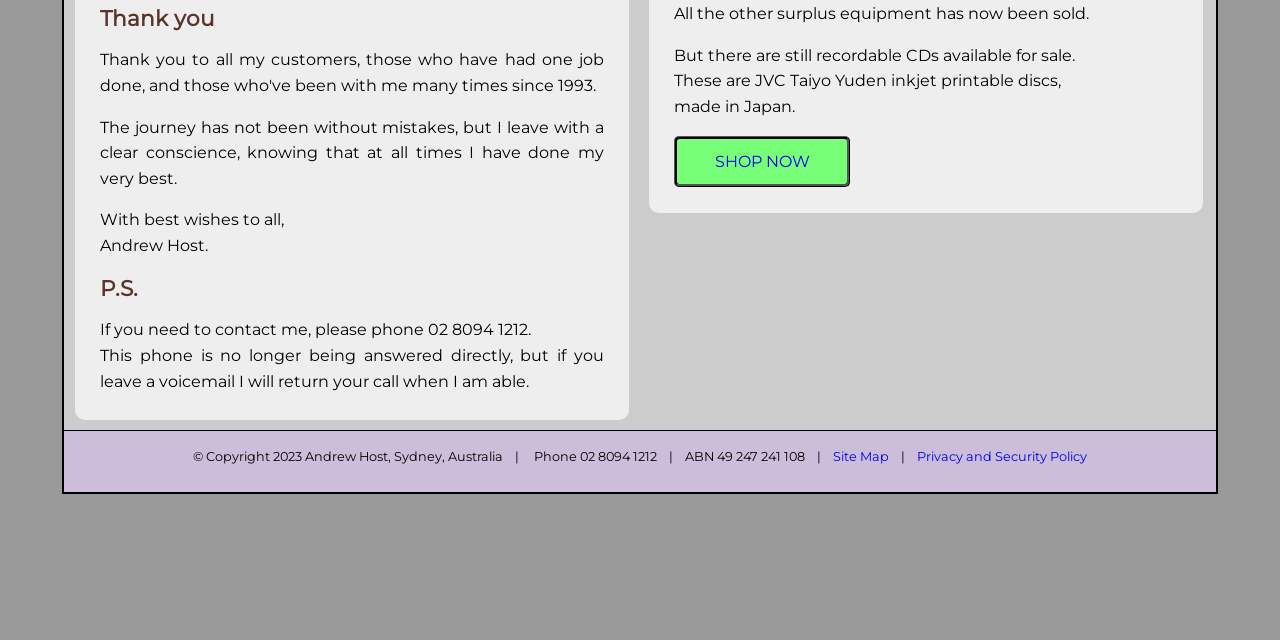For the element described, predict the bounding box coordinates as (top-left x, top-left y, bottom-right x, bottom-right y). All values should be between 0 and 1. Element description: SHOP NOW

[0.527, 0.212, 0.92, 0.293]